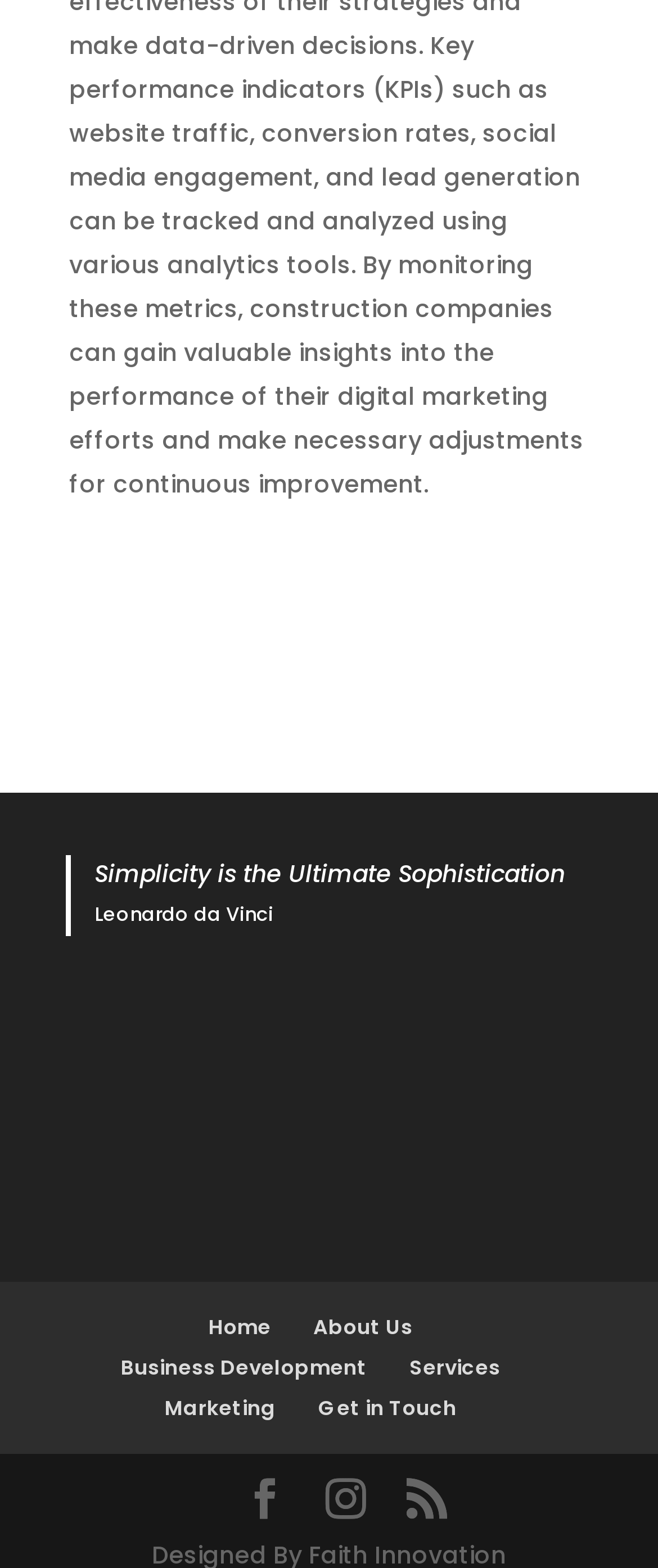How many links are in the navigation menu?
Answer the question with a single word or phrase derived from the image.

6